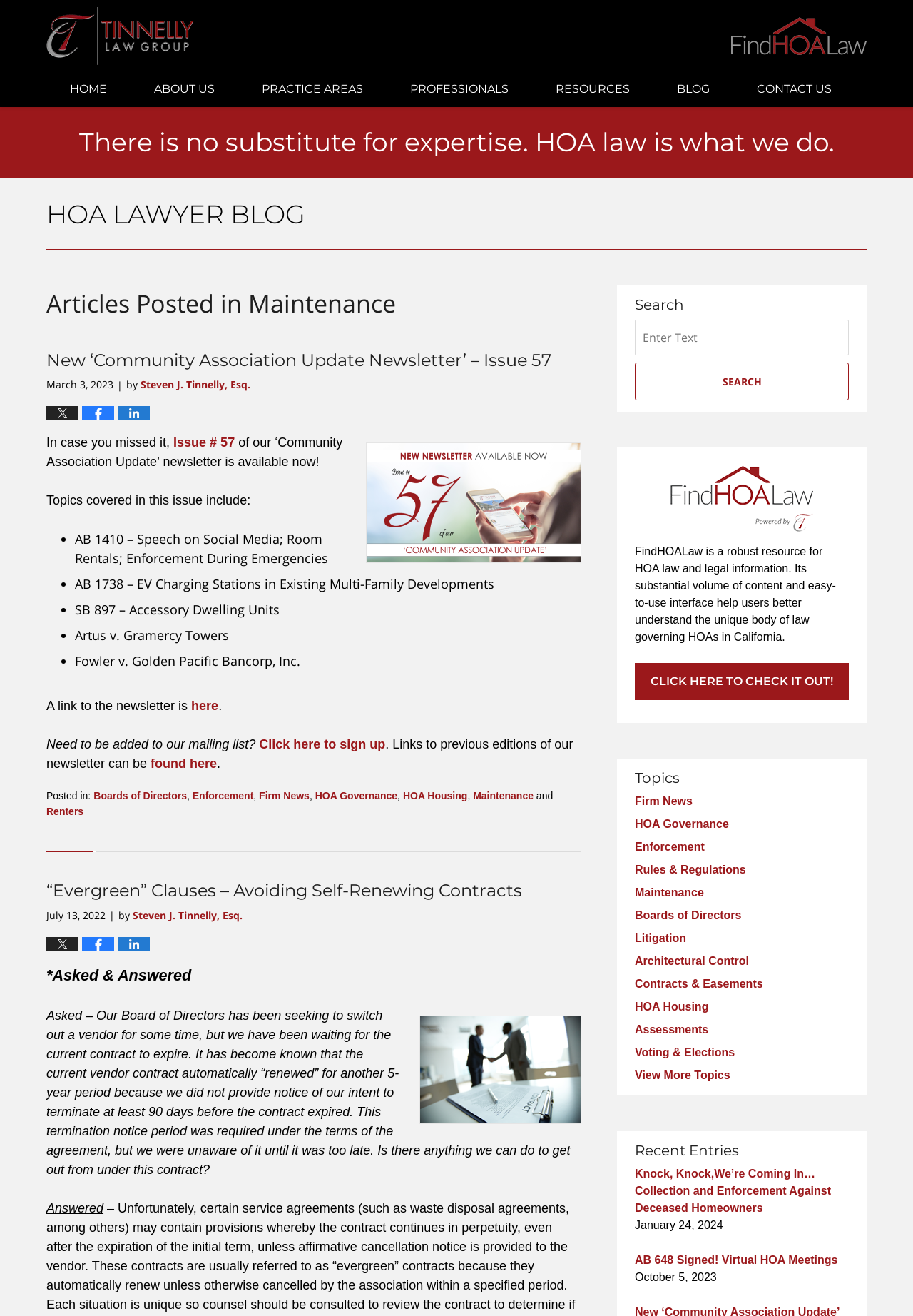What are the topics covered in Issue 57 of the newsletter?
Please utilize the information in the image to give a detailed response to the question.

The topics covered in Issue 57 of the newsletter can be found in the list below the introduction of the article, which includes AB 1410, AB 1738, SB 897, Artus v. Gramercy Towers, and Fowler v. Golden Pacific Bancorp, Inc.